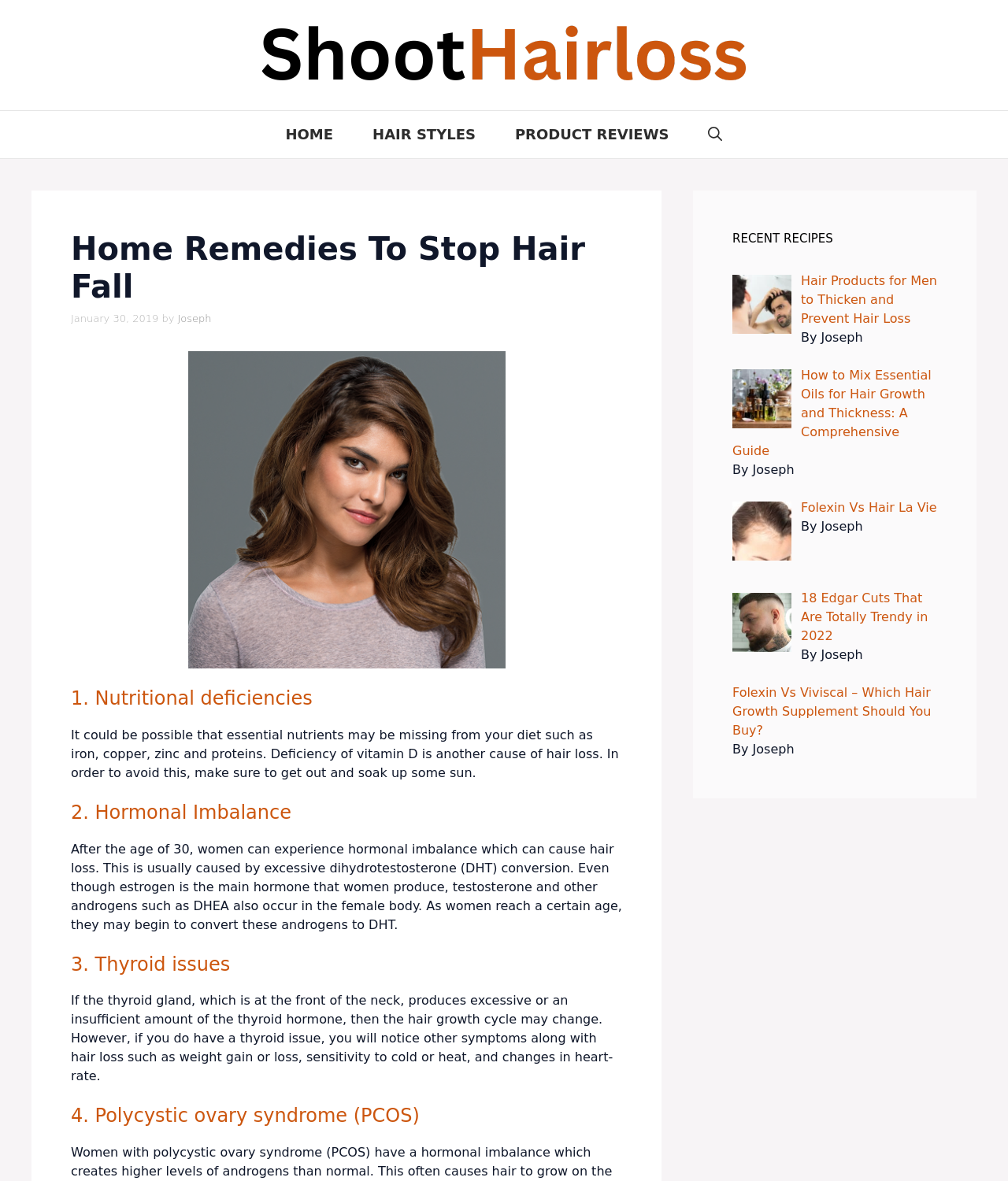Identify the bounding box of the HTML element described here: "Product Reviews". Provide the coordinates as four float numbers between 0 and 1: [left, top, right, bottom].

[0.491, 0.094, 0.683, 0.134]